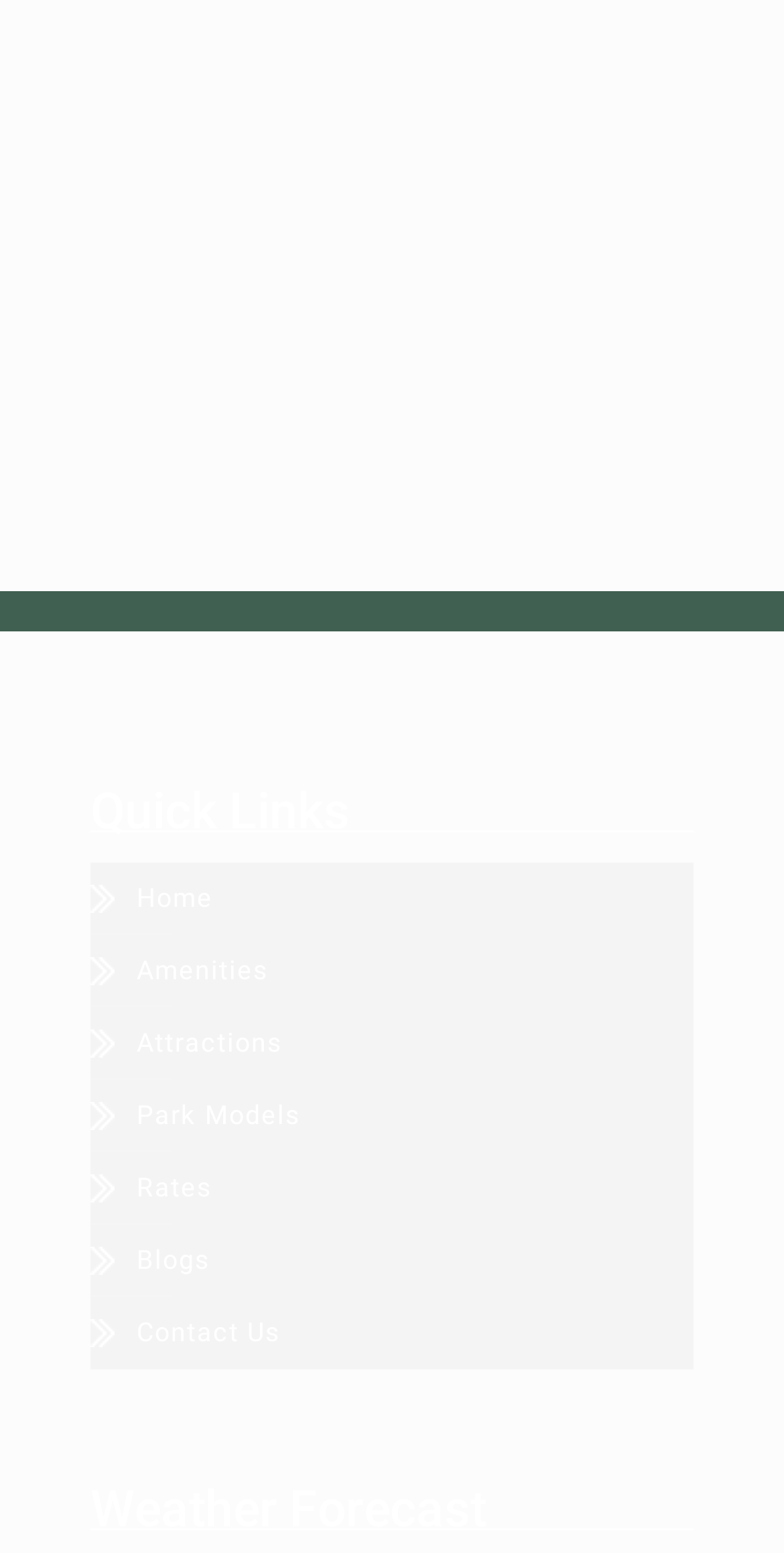What is the first quick link?
Answer with a single word or phrase, using the screenshot for reference.

Home